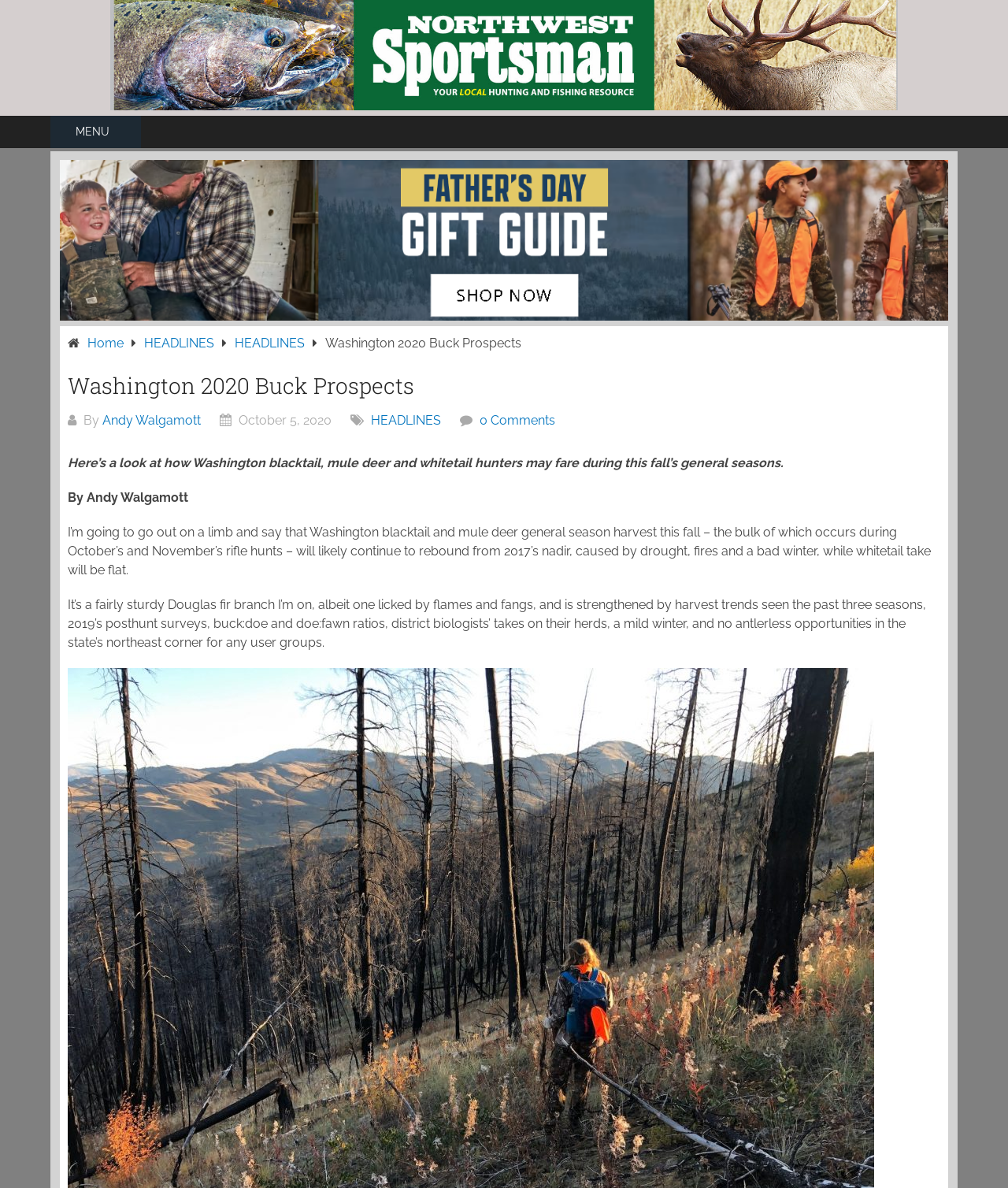Who is the author of the article?
Using the image as a reference, answer with just one word or a short phrase.

Andy Walgamott